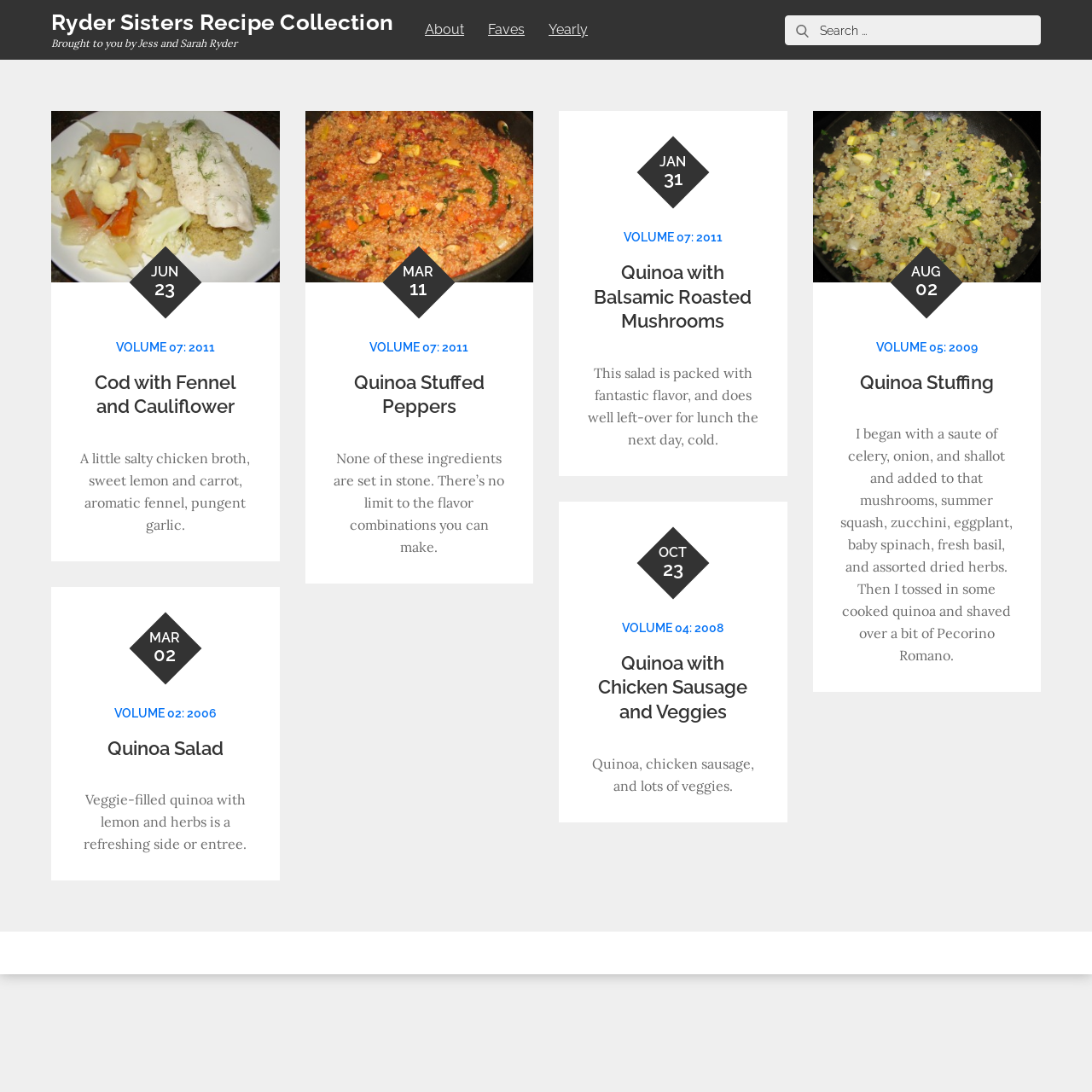Identify the bounding box coordinates of the region that should be clicked to execute the following instruction: "Search for recipes".

[0.719, 0.014, 0.953, 0.041]